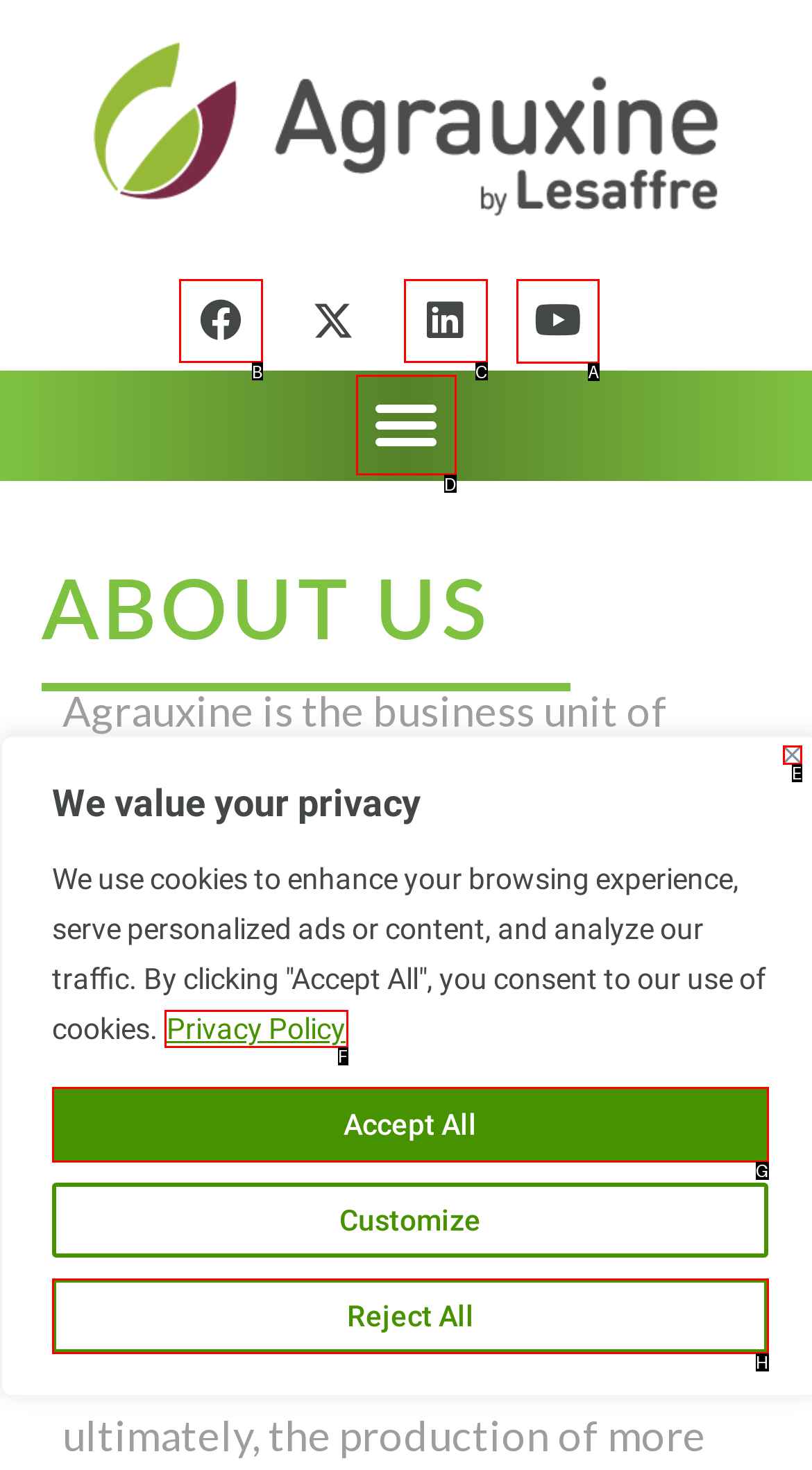Select the letter of the UI element you need to click to complete this task: Watch videos on Youtube.

A